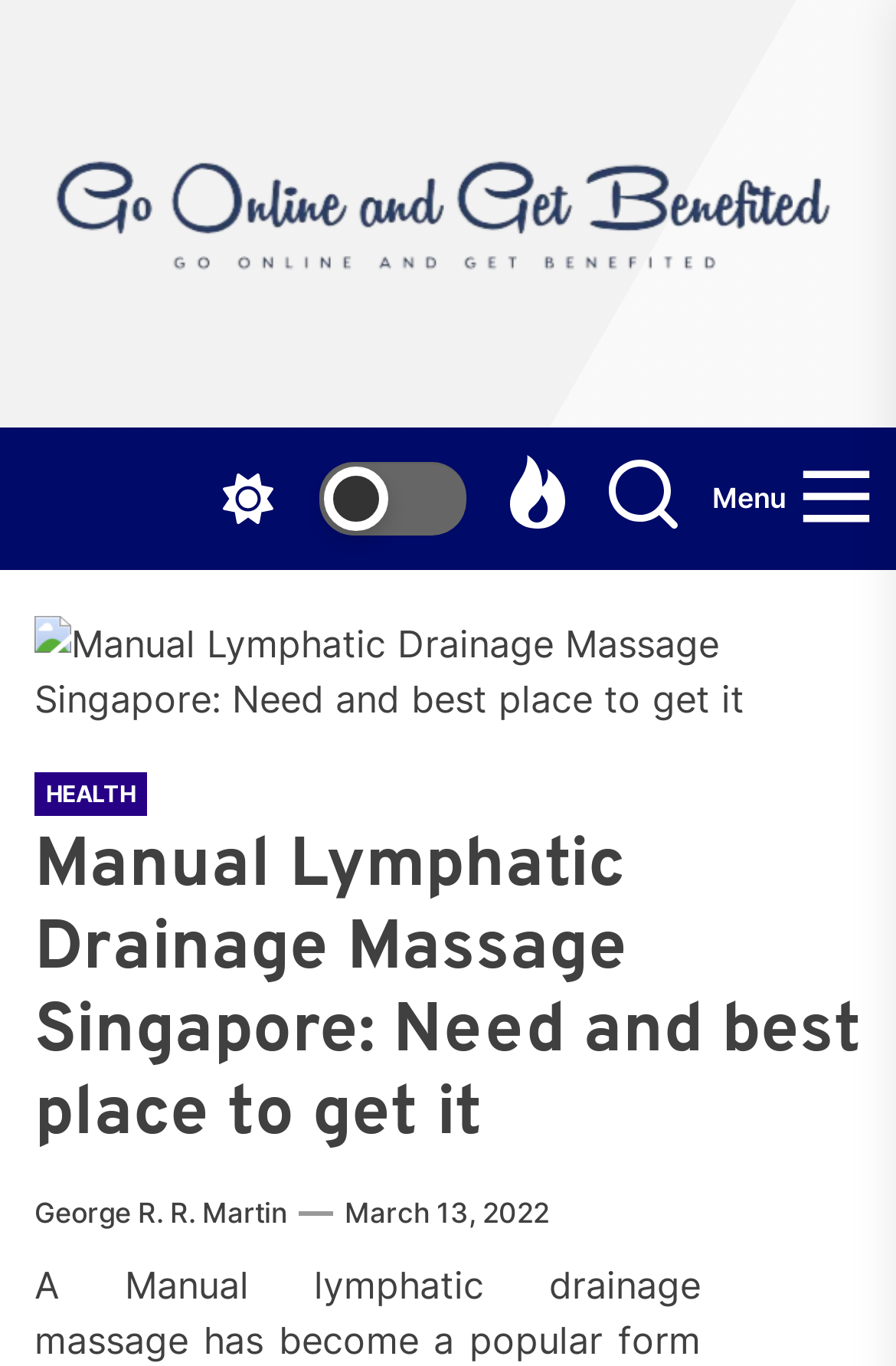Please find the bounding box coordinates for the clickable element needed to perform this instruction: "Click the 'HEALTH' link".

[0.038, 0.565, 0.164, 0.597]